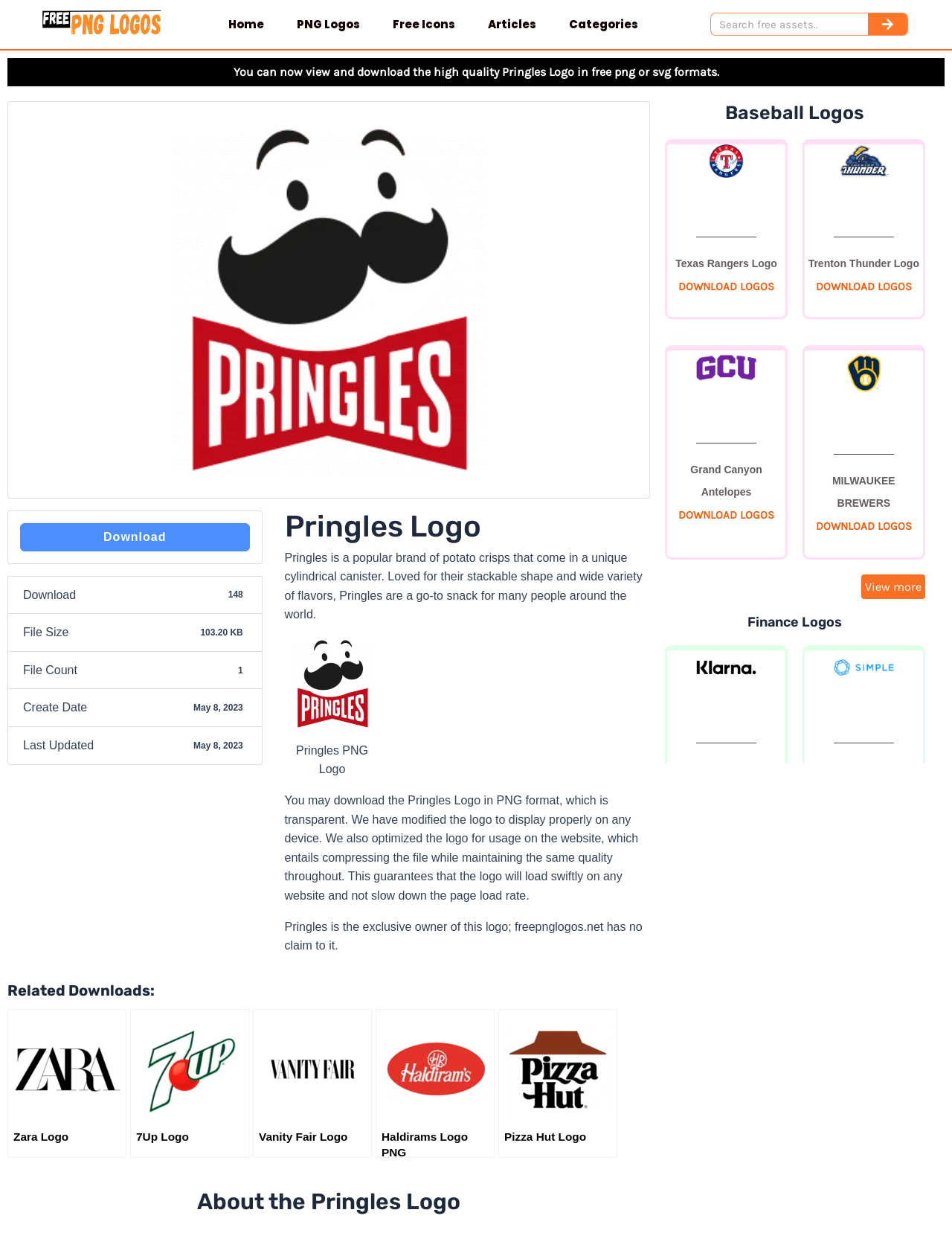Using the element description Pizza Hut Logo, predict the bounding box coordinates for the UI element. Provide the coordinates in (top-left x, top-left y, bottom-right x, bottom-right y) format with values ranging from 0 to 1.

[0.523, 0.818, 0.648, 0.939]